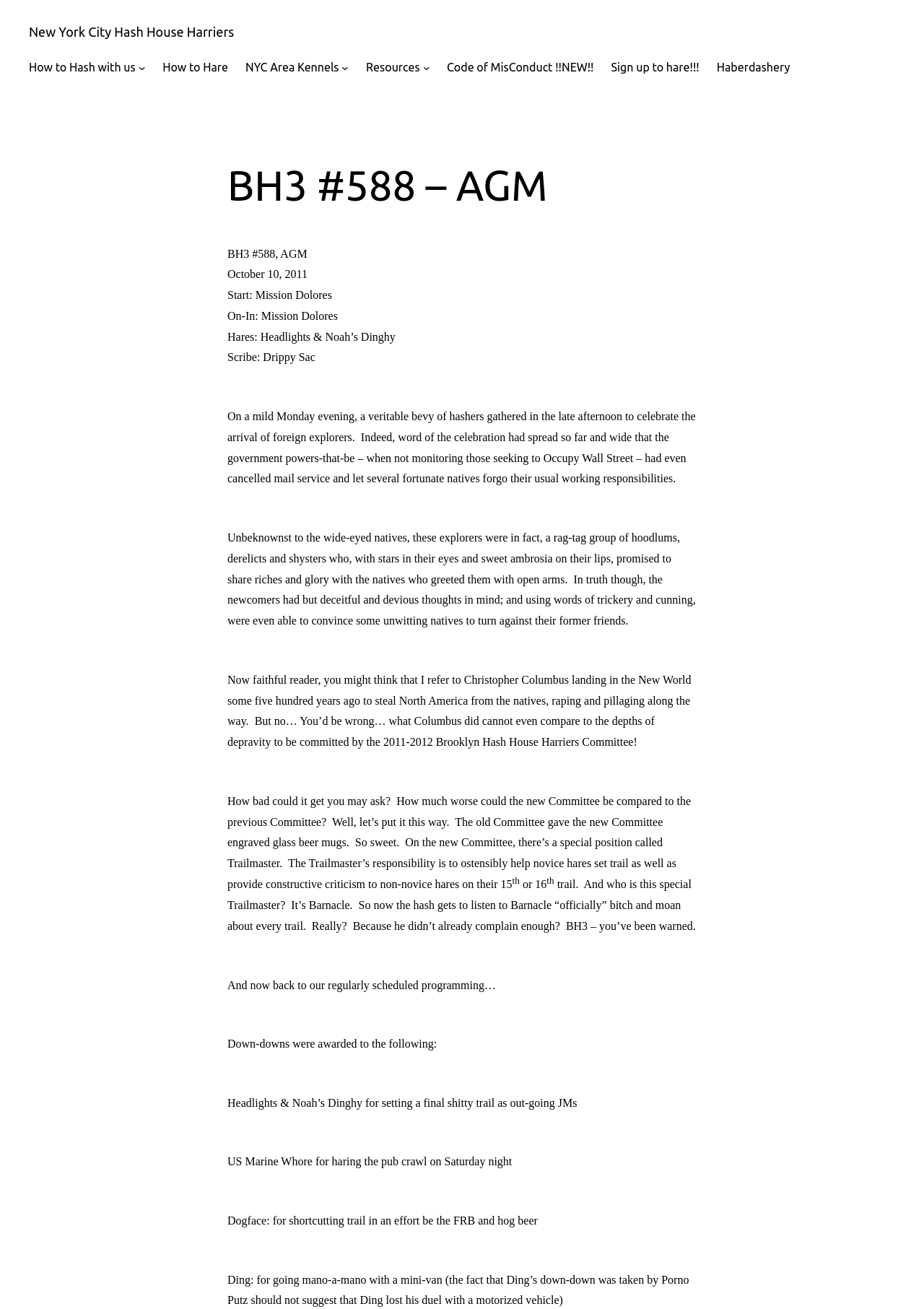Locate the bounding box coordinates of the element I should click to achieve the following instruction: "Click on 'New York City Hash House Harriers'".

[0.031, 0.019, 0.253, 0.03]